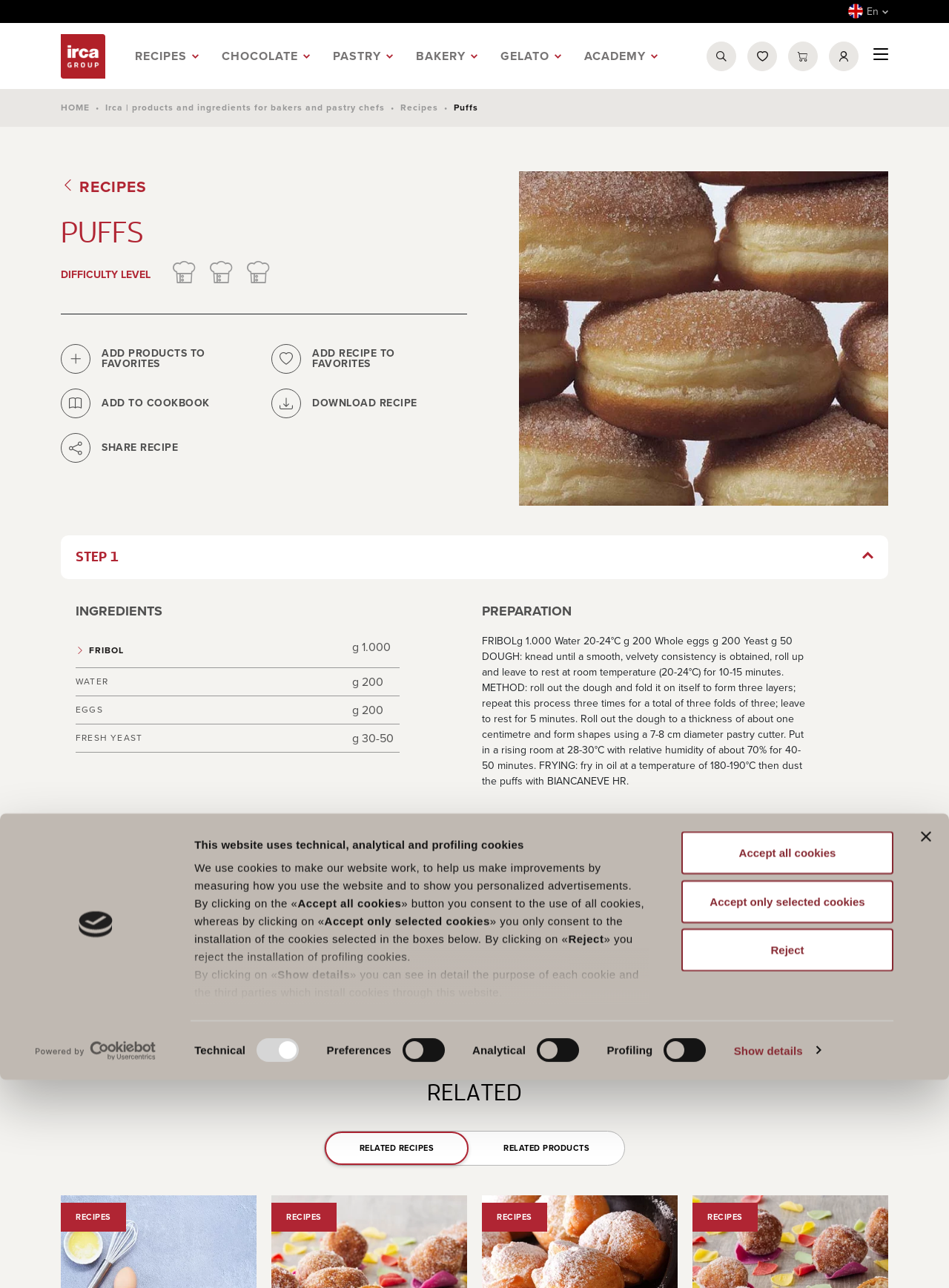Find and provide the bounding box coordinates for the UI element described here: "History". The coordinates should be given as four float numbers between 0 and 1: [left, top, right, bottom].

[0.371, 0.15, 0.567, 0.159]